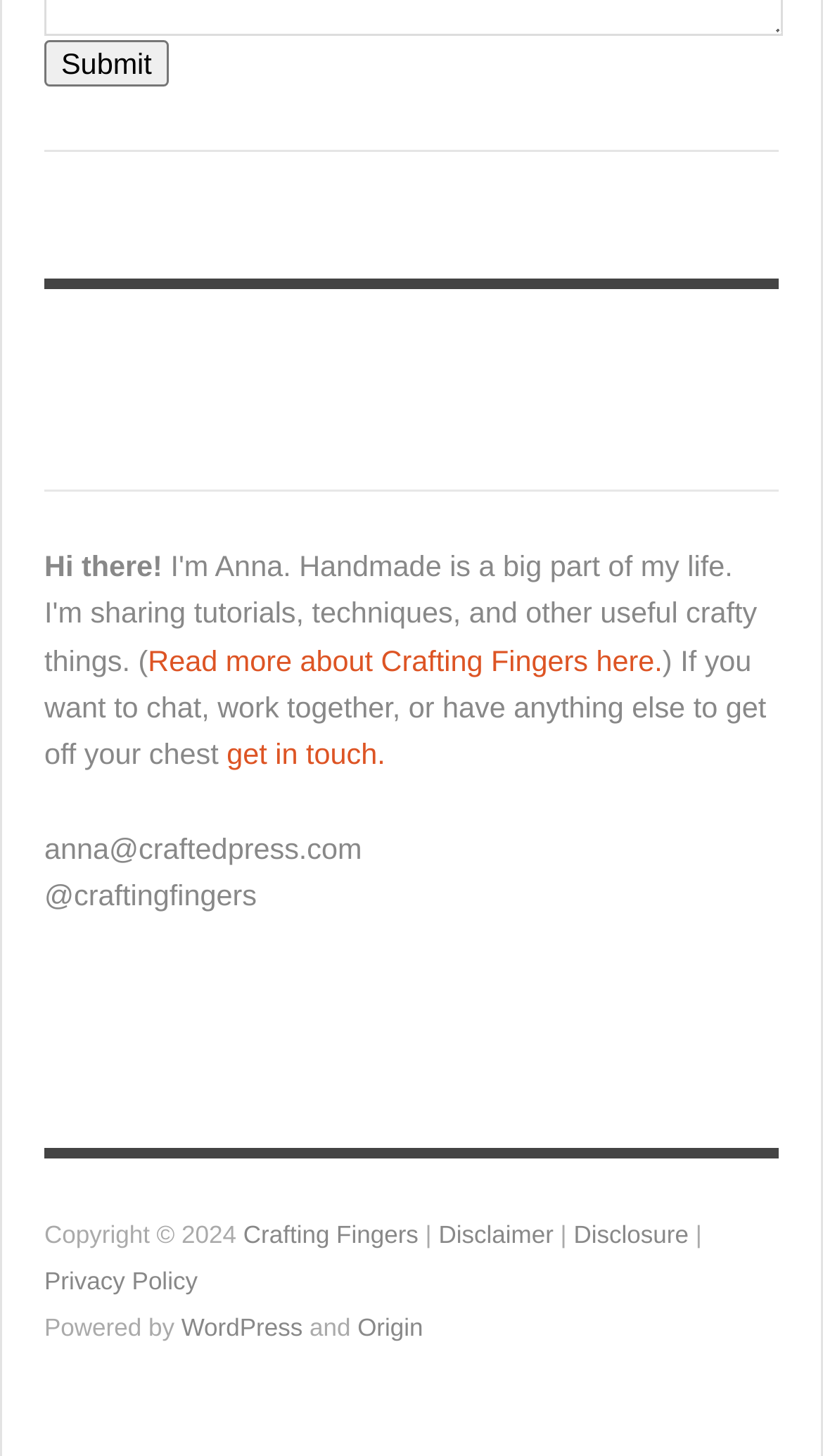By analyzing the image, answer the following question with a detailed response: What is the website powered by?

The information about the website's platform can be found at the bottom of the page, where it says 'Powered by WordPress and Origin'.